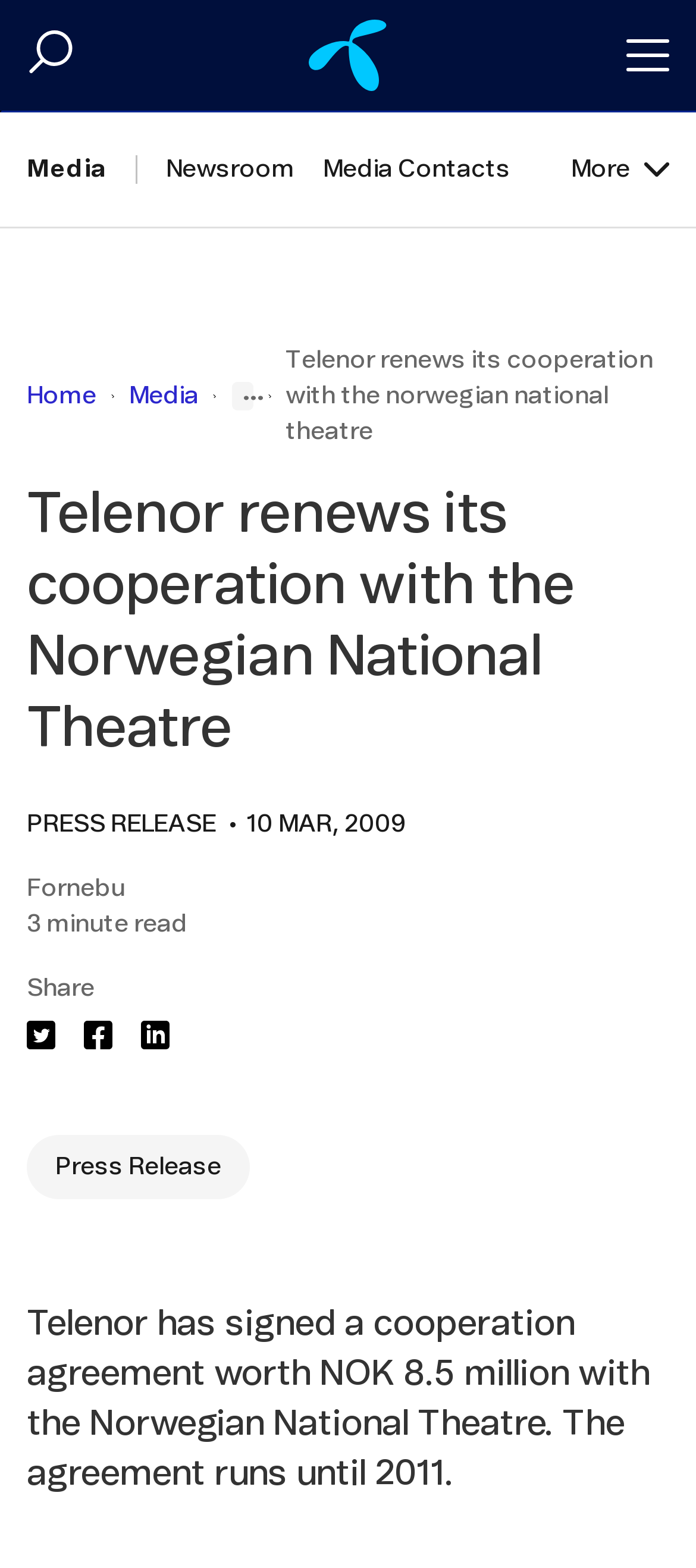Extract the heading text from the webpage.

Telenor renews its cooperation with the Norwegian National Theatre